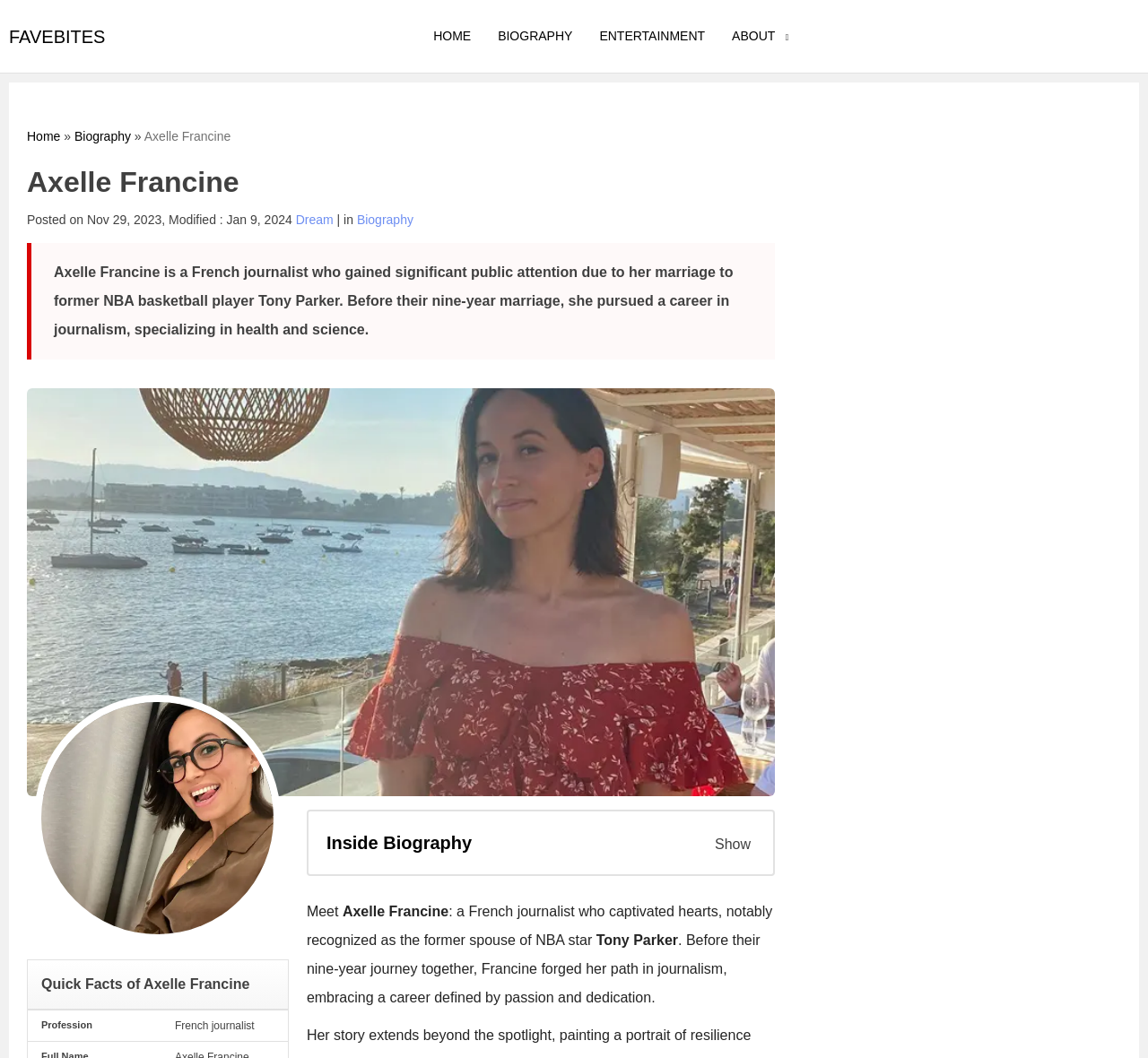Given the following UI element description: "parent_node: FAVEBITES", find the bounding box coordinates in the webpage screenshot.

[0.961, 0.017, 0.992, 0.051]